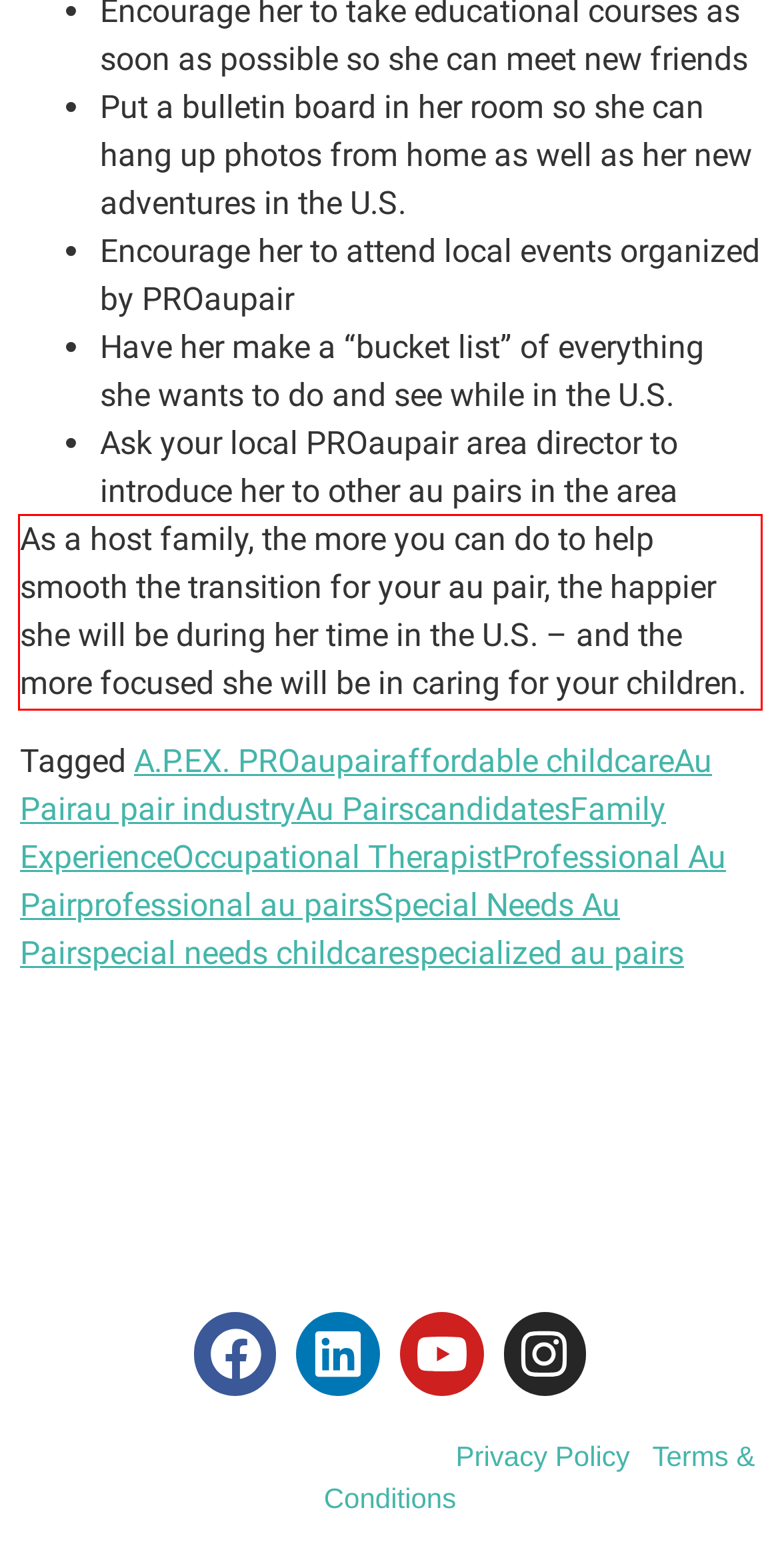You are presented with a webpage screenshot featuring a red bounding box. Perform OCR on the text inside the red bounding box and extract the content.

As a host family, the more you can do to help smooth the transition for your au pair, the happier she will be during her time in the U.S. – and the more focused she will be in caring for your children.